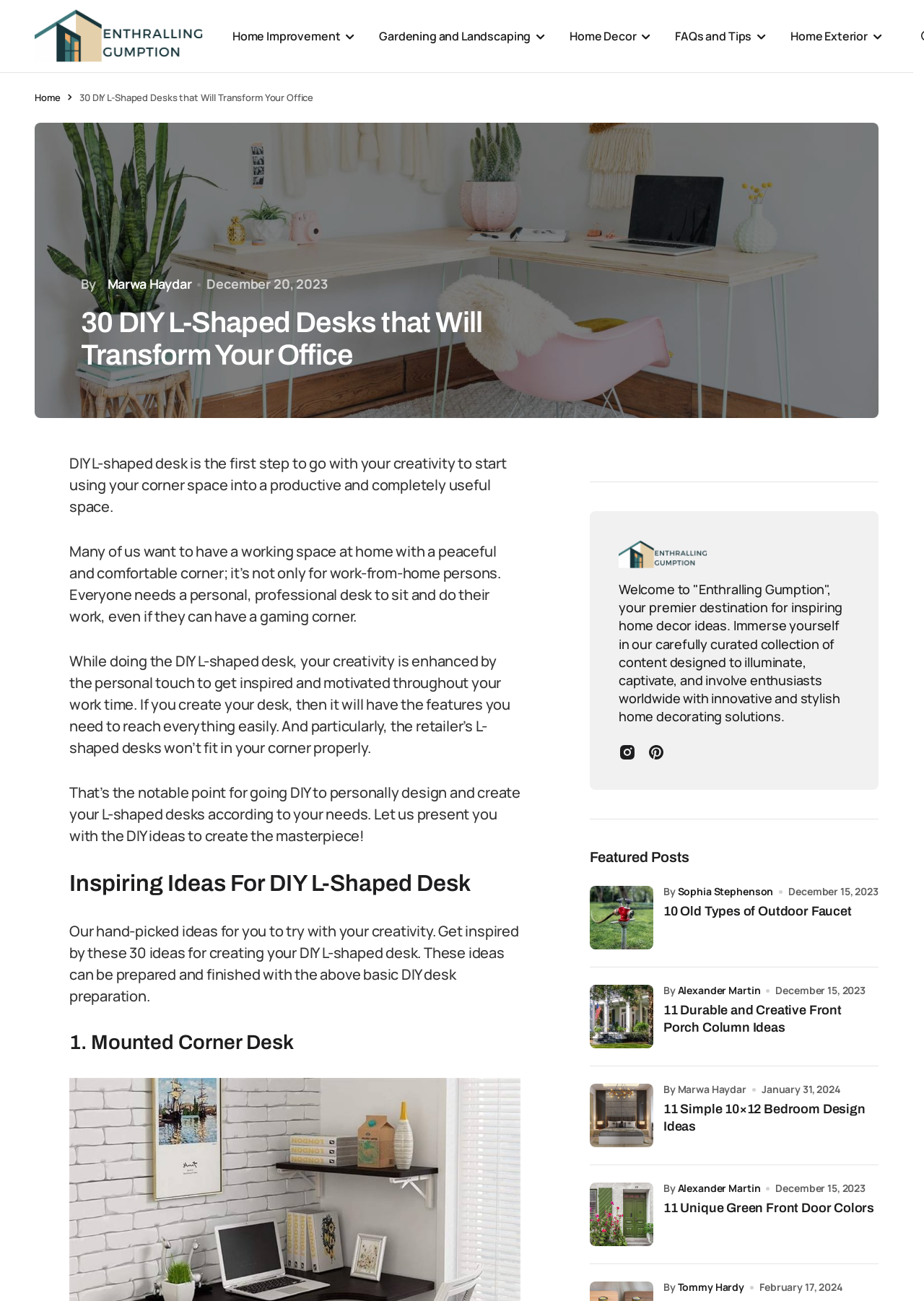Provide a brief response to the question below using a single word or phrase: 
What is the name of the author of the article?

Marwa Haydar